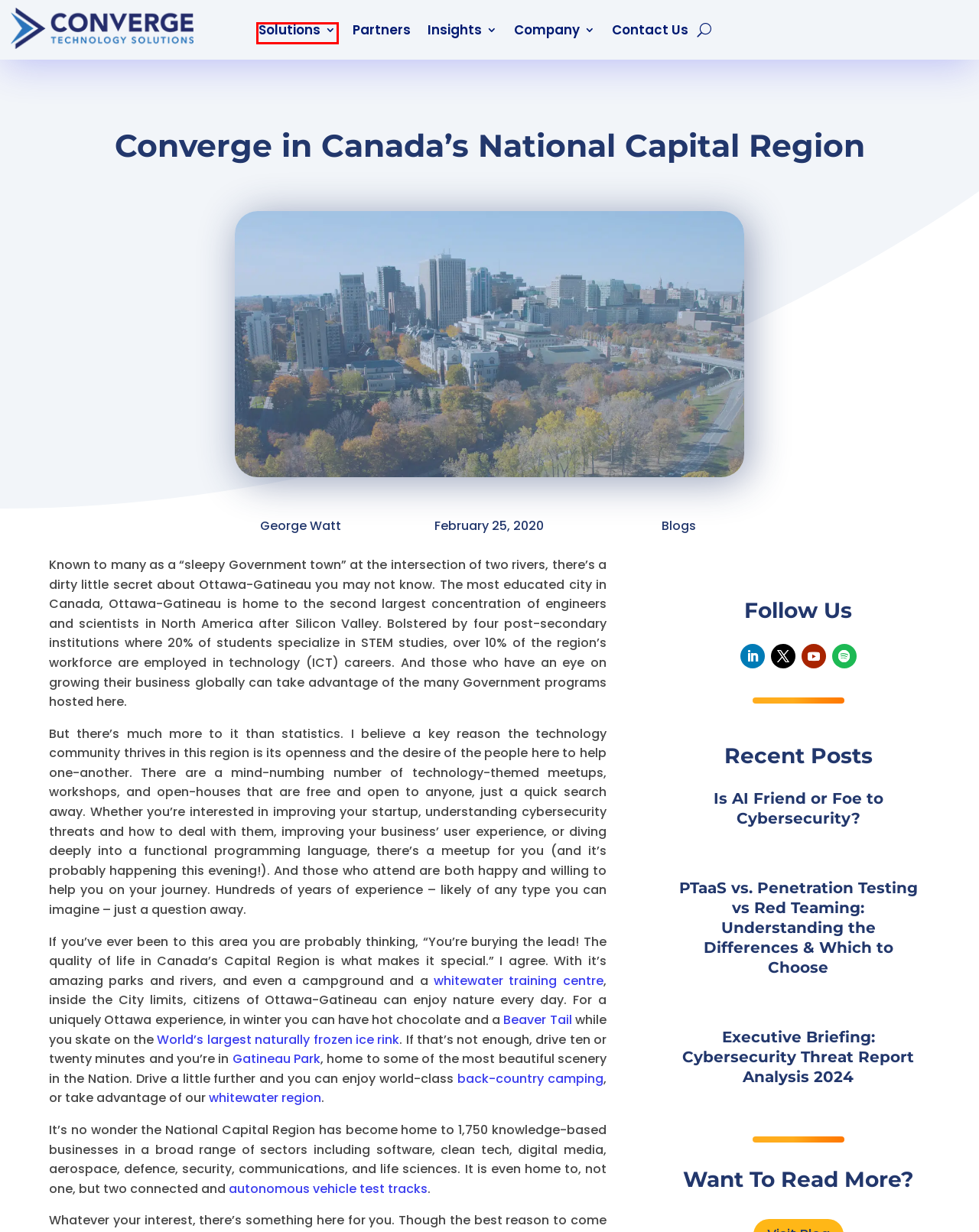Assess the screenshot of a webpage with a red bounding box and determine which webpage description most accurately matches the new page after clicking the element within the red box. Here are the options:
A. Solutions
B. Adventures - Whitewater Region
C. Is AI Friend or Foe to Cybersecurity? - Converge Technology Solutions
D. About Us
E. Contact Us
F. The Pumphouse – Ottawa River Runners
G. Executive Briefing: Cybersecurity Threat Report Analysis 2024 - Converge Technology Solutions
H. Insights

A